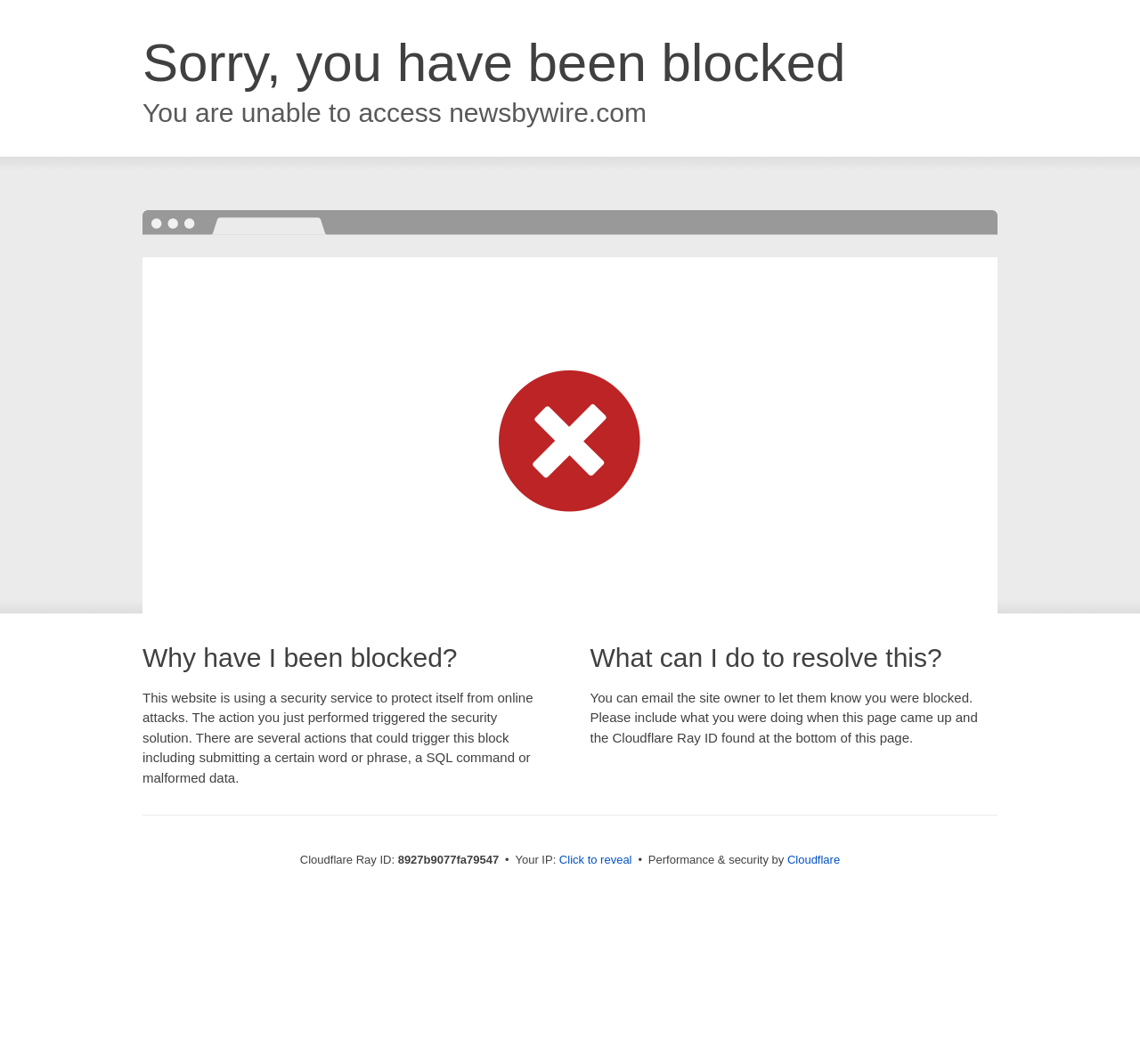Can you extract the primary headline text from the webpage?

Sorry, you have been blocked